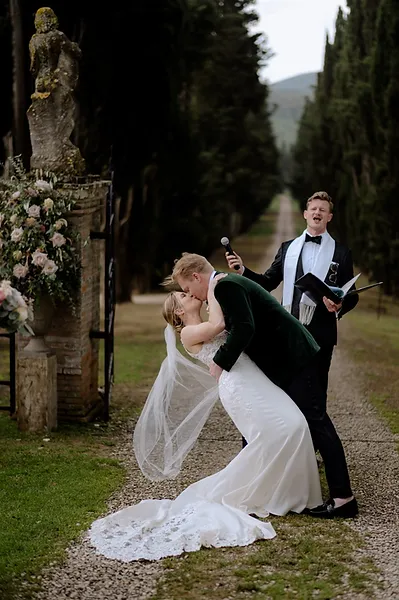Answer the following query with a single word or phrase:
What is next to the altar?

Floral arrangement